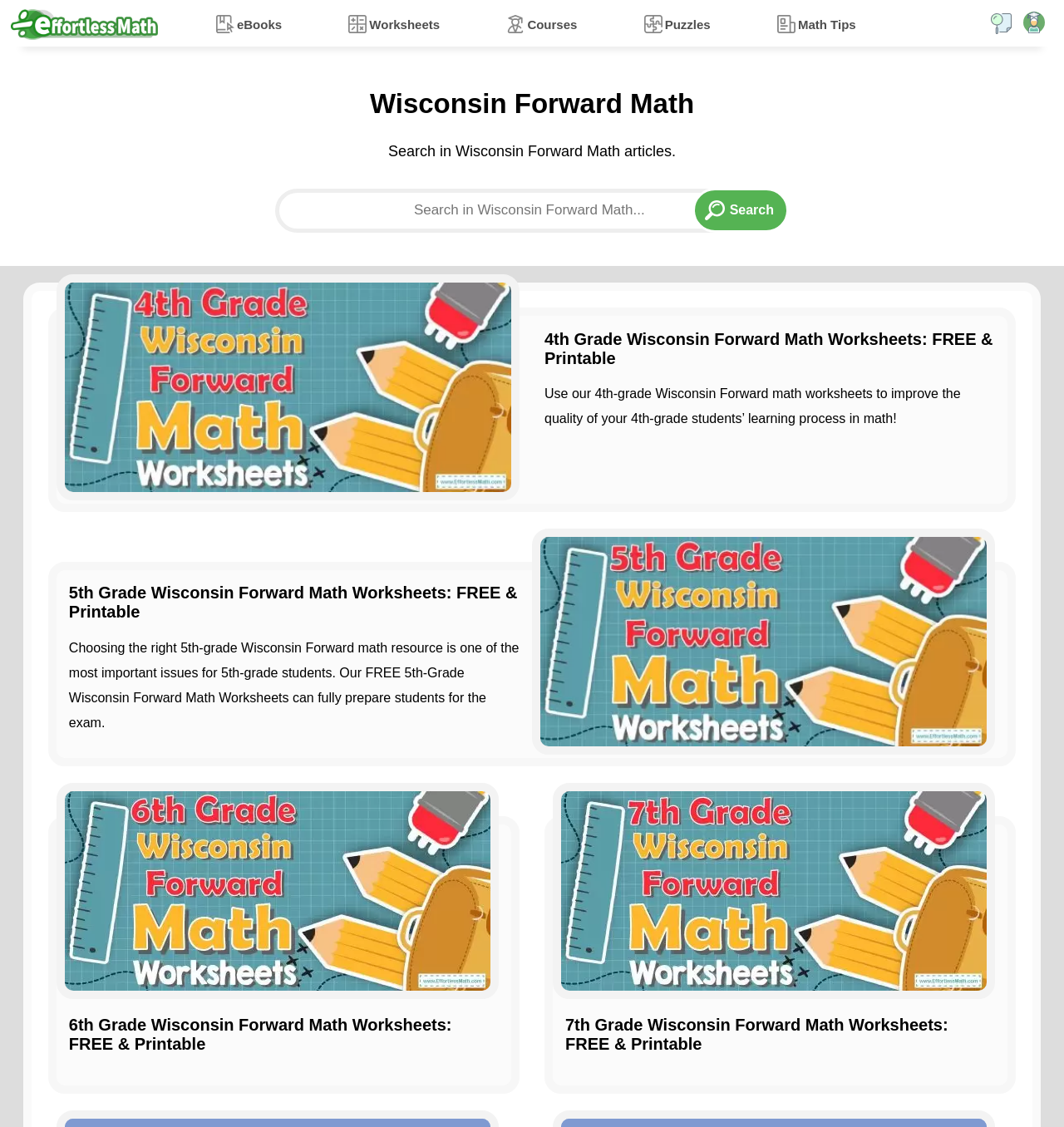Give a one-word or short phrase answer to this question: 
What is the main topic of this webpage?

Math